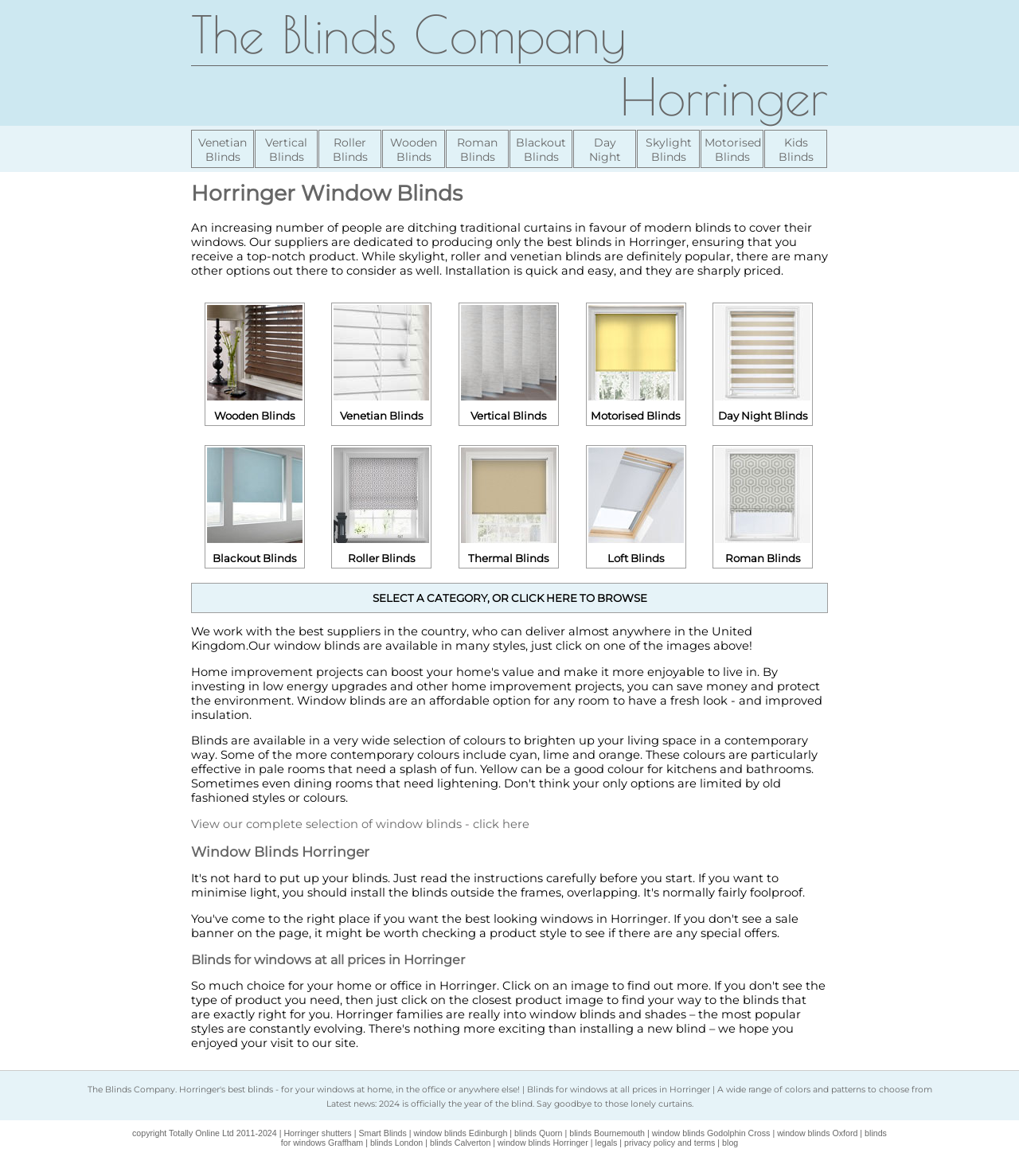Determine the bounding box coordinates of the clickable element to achieve the following action: 'Learn more about Wooden Blinds'. Provide the coordinates as four float values between 0 and 1, formatted as [left, top, right, bottom].

[0.203, 0.337, 0.297, 0.359]